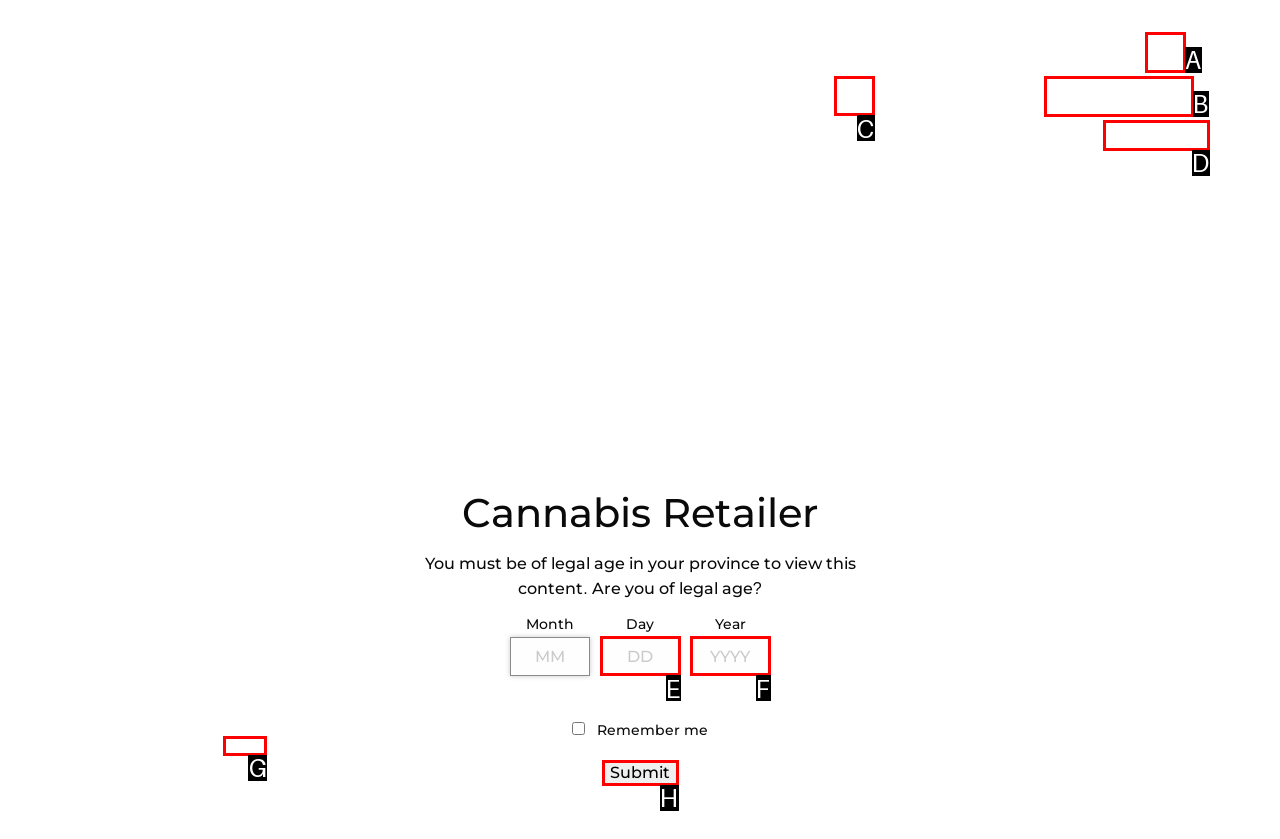Determine which element should be clicked for this task: Search
Answer with the letter of the selected option.

C